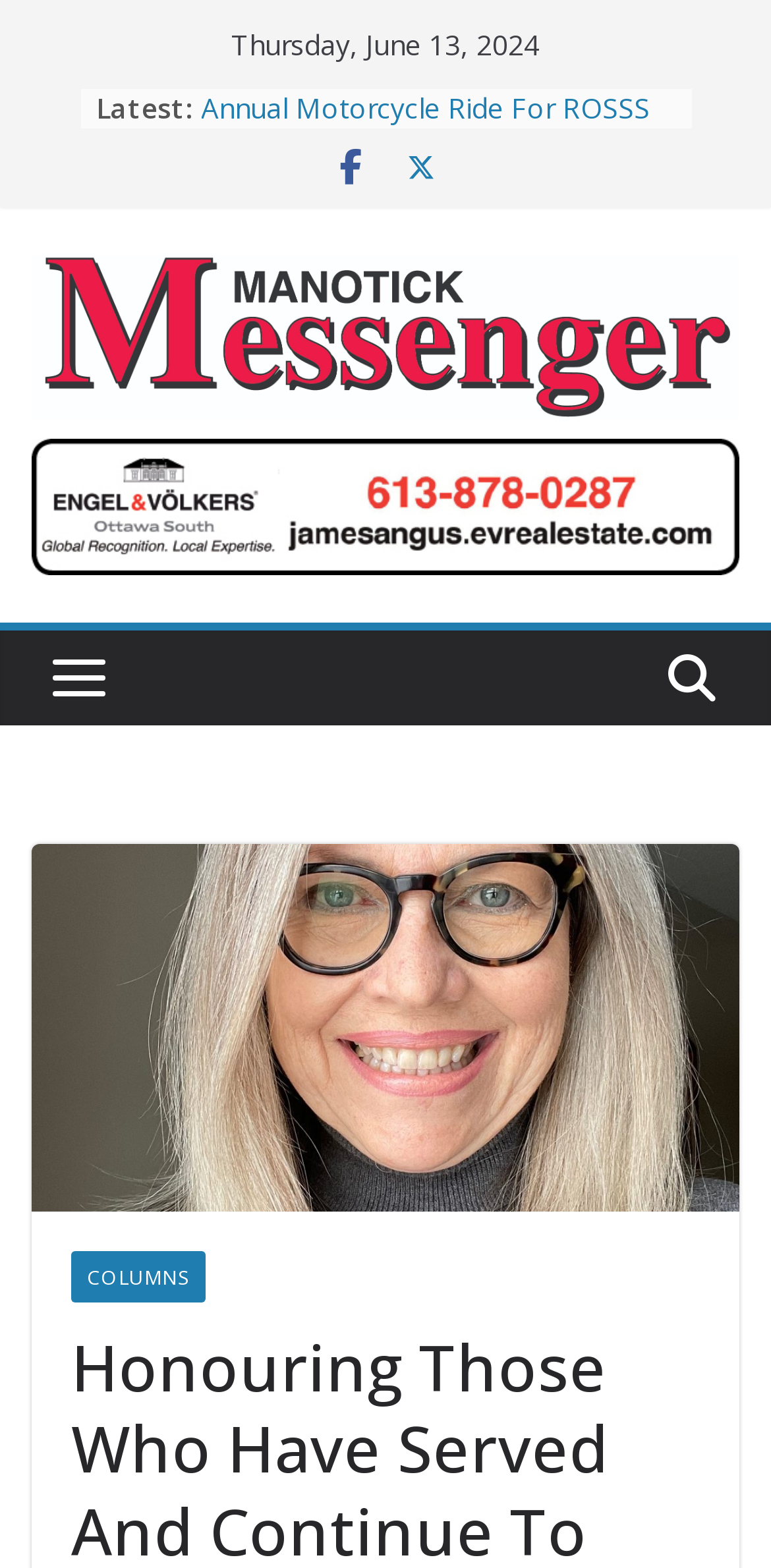With reference to the image, please provide a detailed answer to the following question: What is the topic of the first news article?

I found the topic by looking at the list of news articles, and the first one is a link that says 'Government of Ontario Protecting People Online, On The Road'.